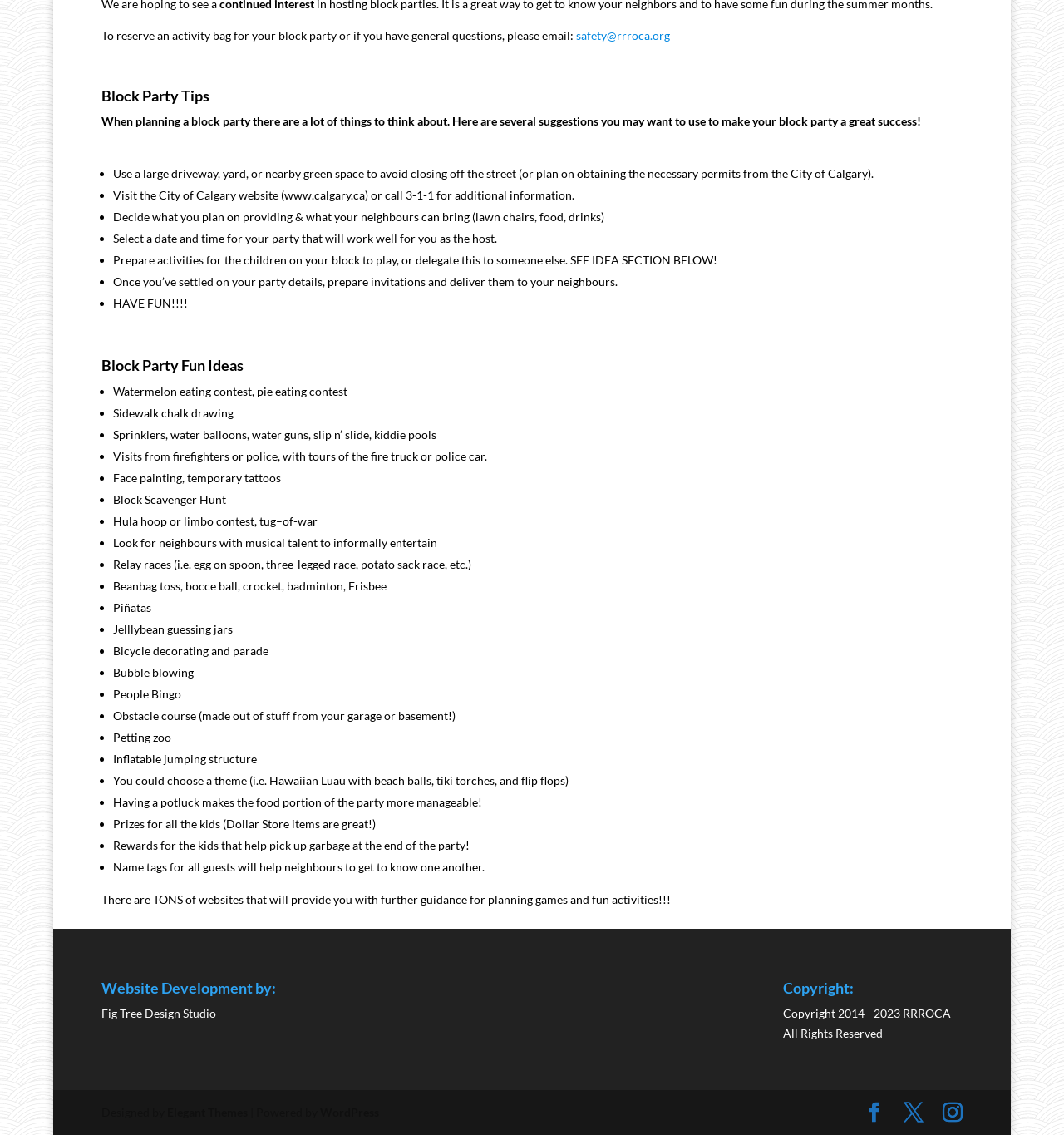What is a suggested activity for a block party?
Look at the image and respond with a one-word or short-phrase answer.

Watermelon eating contest